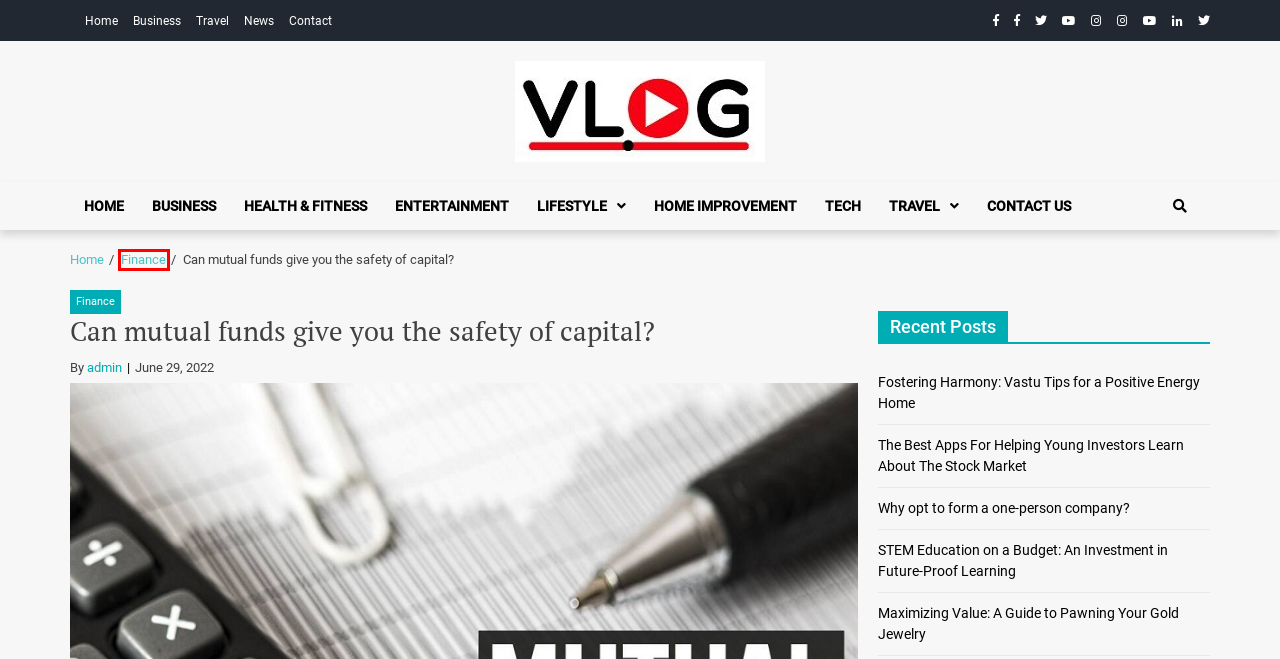You are presented with a screenshot of a webpage containing a red bounding box around a particular UI element. Select the best webpage description that matches the new webpage after clicking the element within the bounding box. Here are the candidates:
A. Home Improvement | Vdolg.info
B. Finance | Vdolg.info
C. tech | Vdolg.info
D. Business | Vdolg.info
E. Vdolg Latest Online News Portal | Vdolg.info
F. Entertainment | Vdolg.info
G. News | Vdolg.info
H. The Best Apps For Helping Young Investors Learn About The Stock Market | Vdolg.info

B